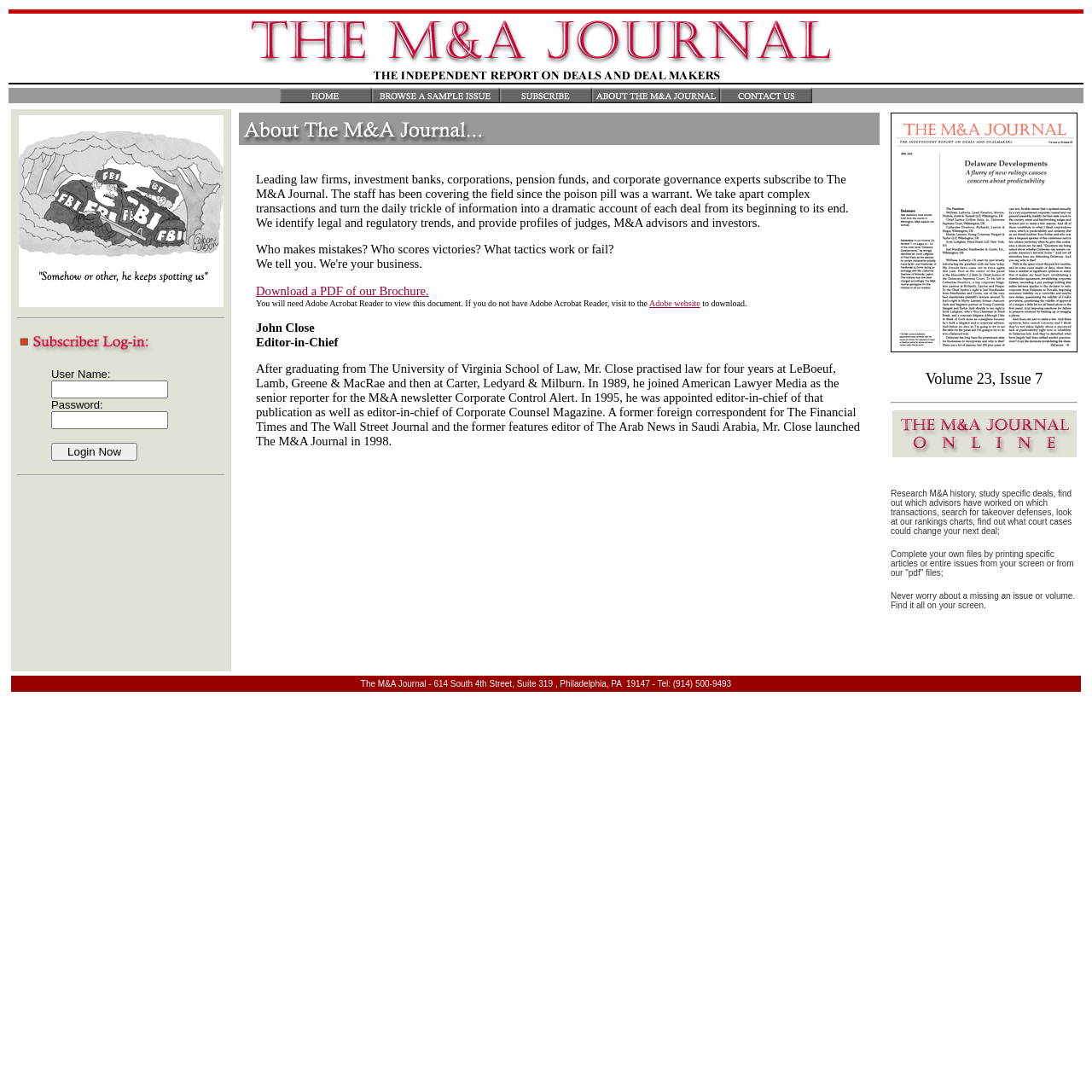Highlight the bounding box coordinates of the region I should click on to meet the following instruction: "Click the English Edition link".

None